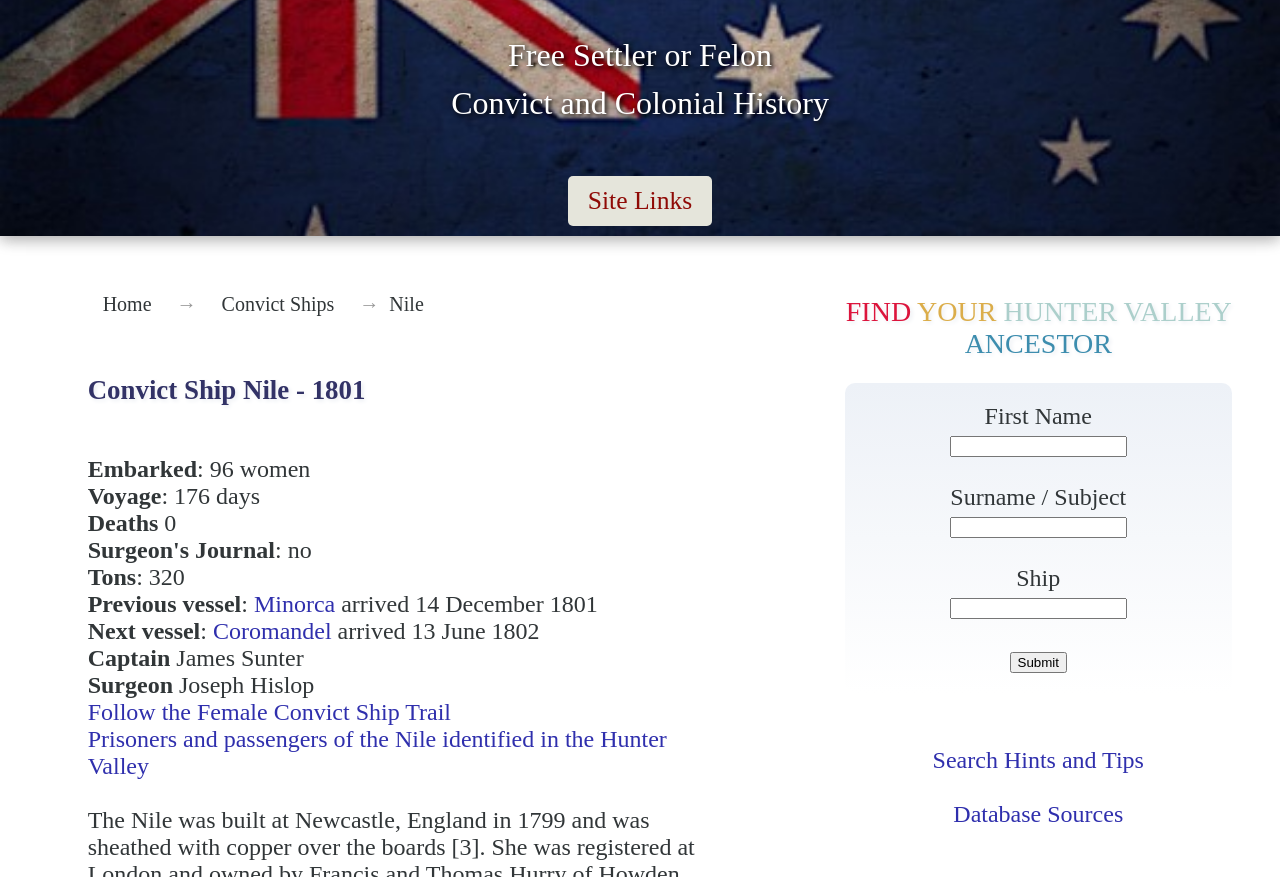What is the name of the previous vessel?
Answer the question with a single word or phrase by looking at the picture.

Minorca